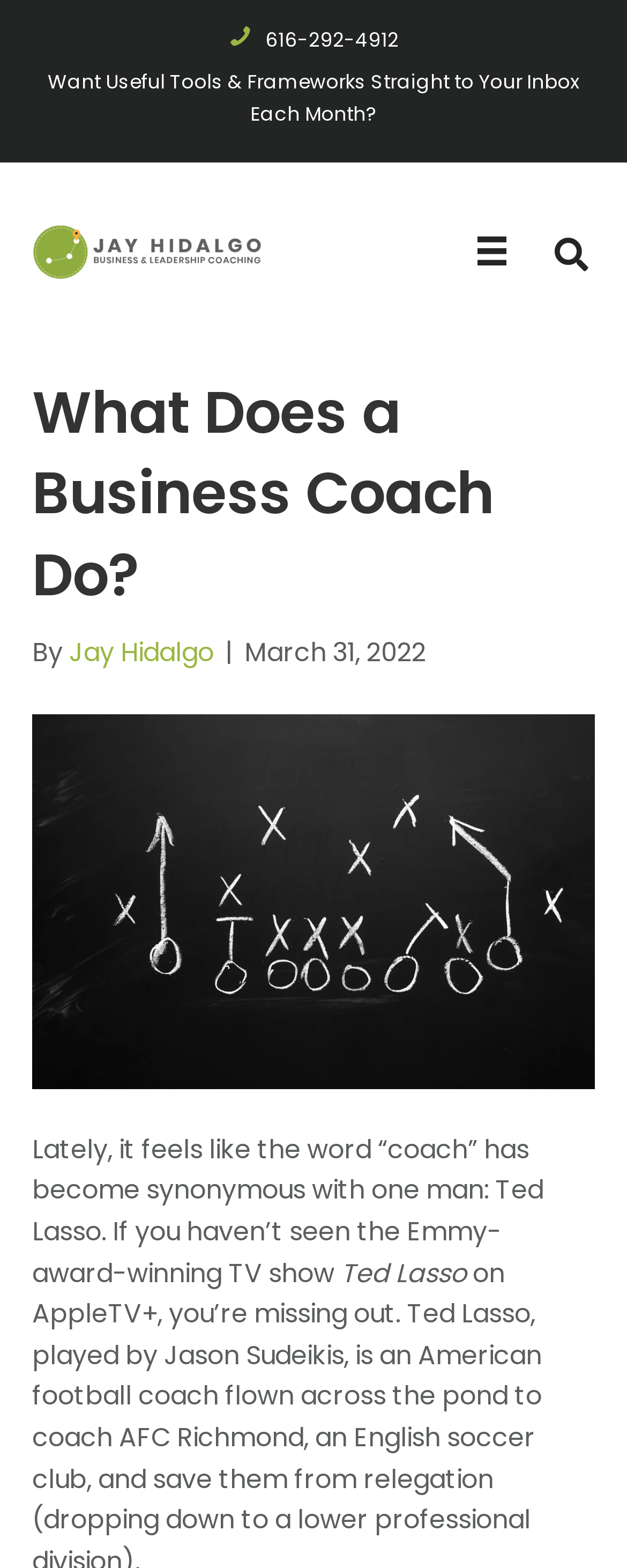Using the webpage screenshot and the element description Jay Hidalgo, determine the bounding box coordinates. Specify the coordinates in the format (top-left x, top-left y, bottom-right x, bottom-right y) with values ranging from 0 to 1.

[0.11, 0.404, 0.341, 0.428]